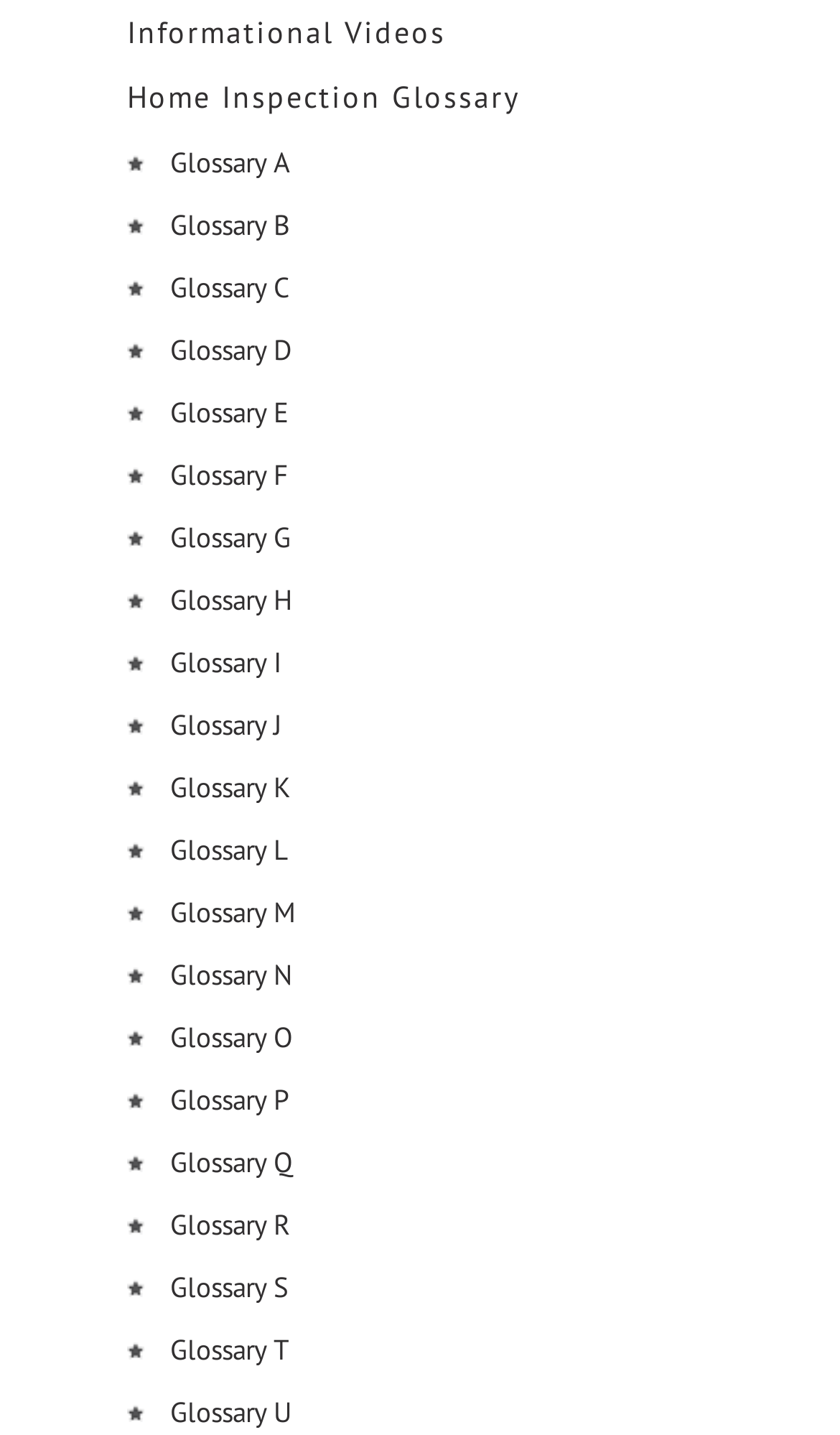Locate the bounding box coordinates of the clickable area needed to fulfill the instruction: "Learn about glossary T".

[0.203, 0.928, 0.344, 0.954]